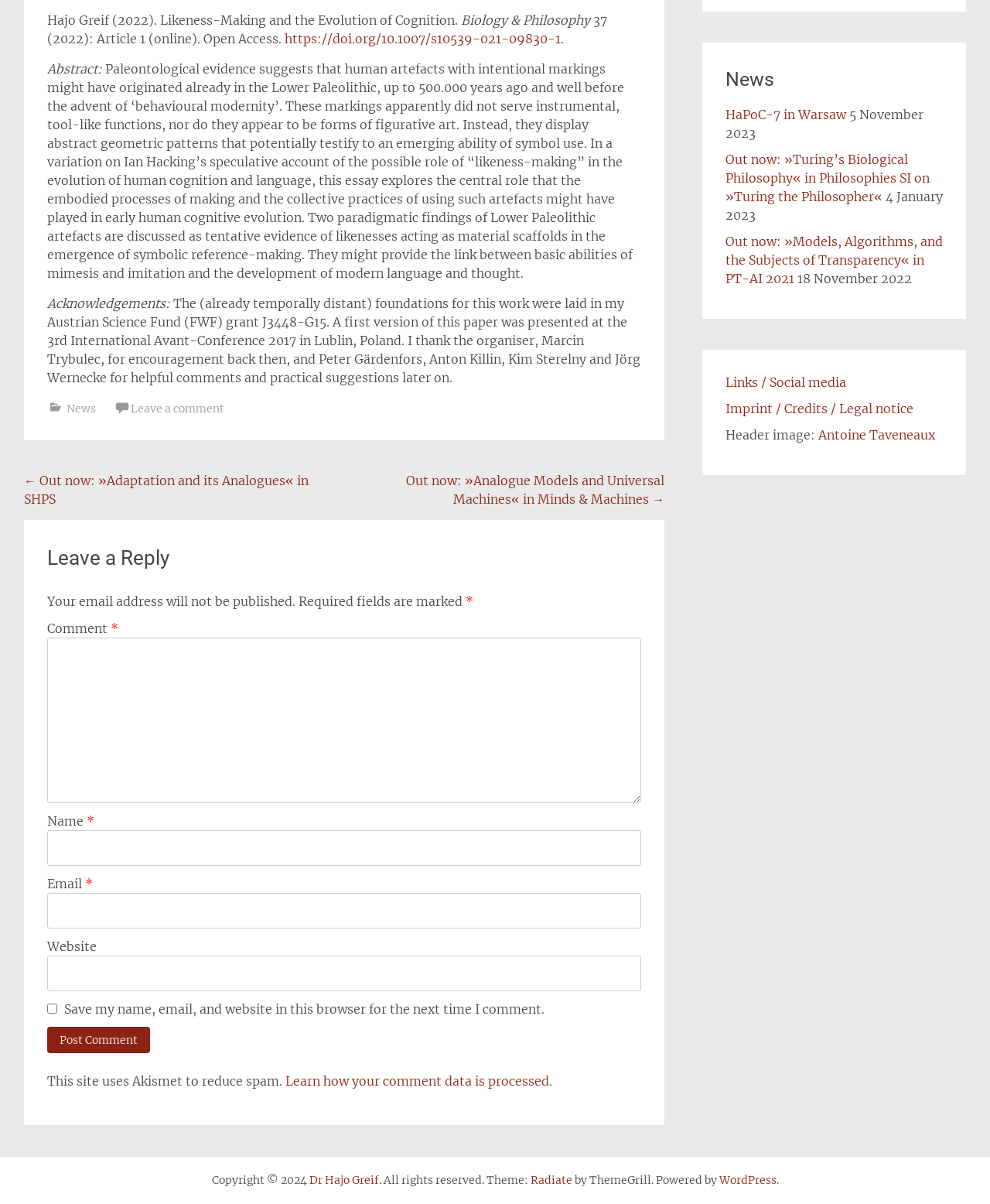Based on the element description Radiate, identify the bounding box coordinates for the UI element. The coordinates should be in the format (top-left x, top-left y, bottom-right x, bottom-right y) and within the 0 to 1 range.

[0.536, 0.974, 0.578, 0.986]